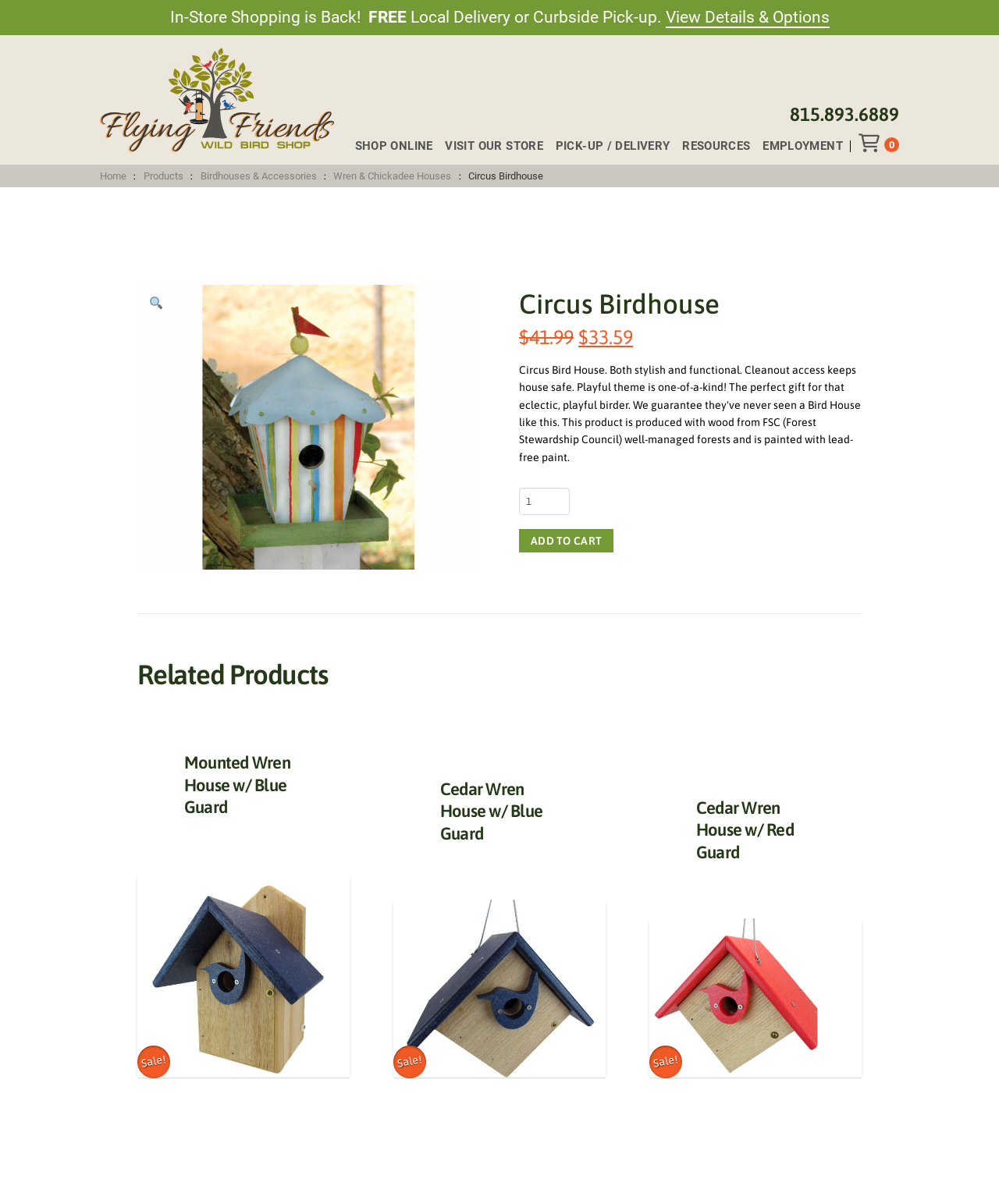Determine the bounding box coordinates of the clickable element to complete this instruction: "Visit the online store". Provide the coordinates in the format of four float numbers between 0 and 1, [left, top, right, bottom].

[0.343, 0.117, 0.433, 0.127]